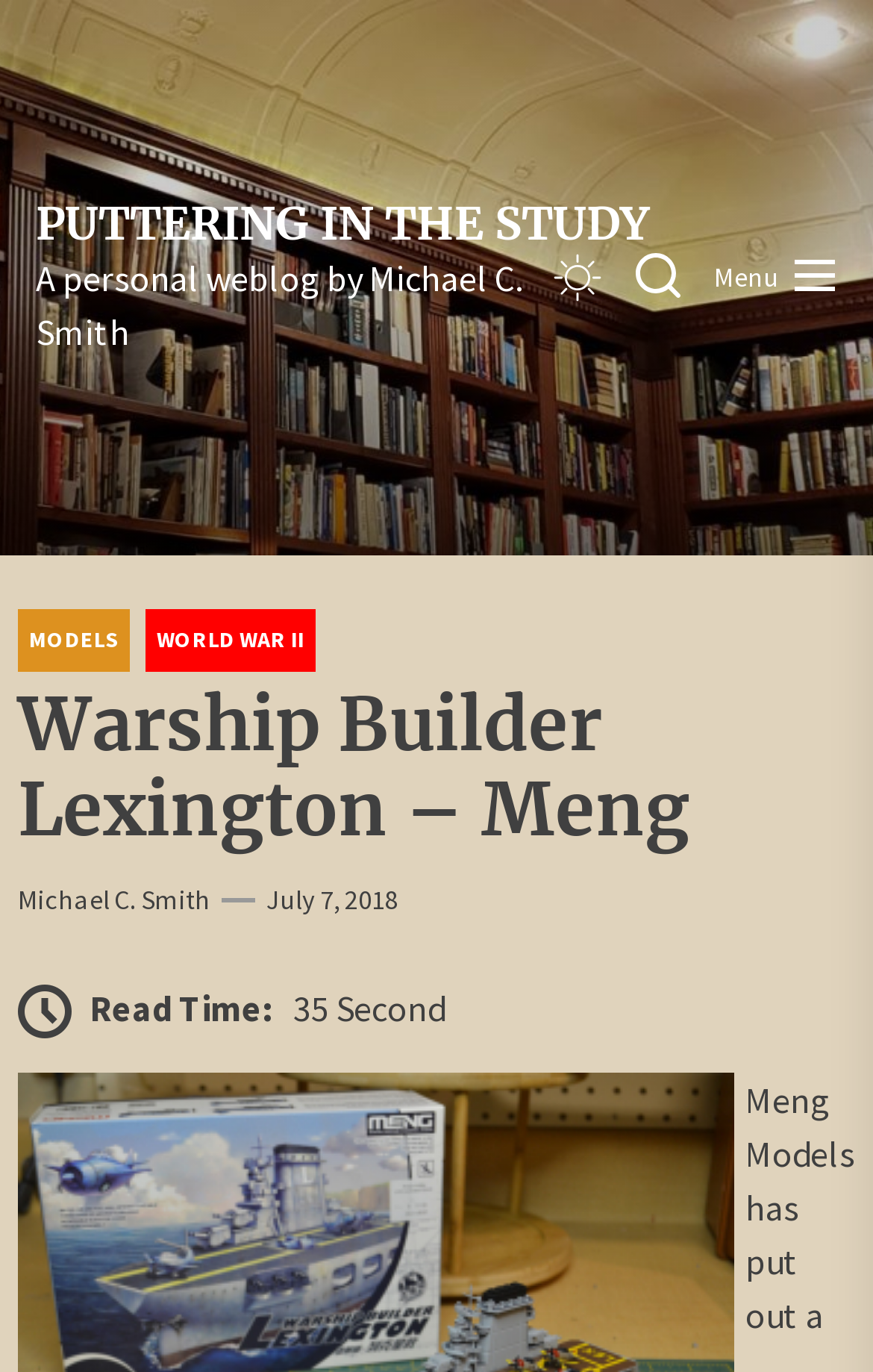How many buttons are in the top-right corner?
Based on the screenshot, respond with a single word or phrase.

3